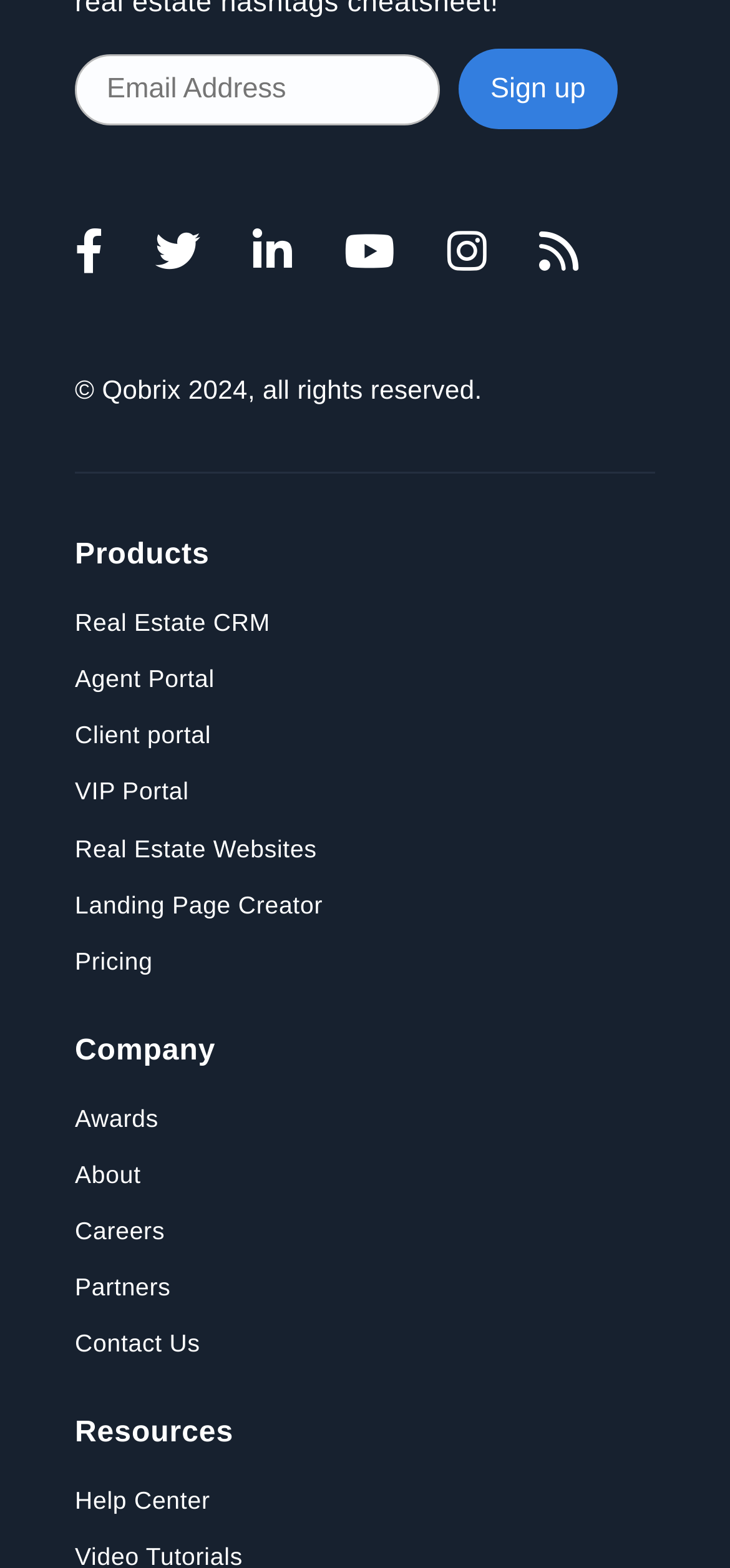Pinpoint the bounding box coordinates of the clickable element to carry out the following instruction: "Sign up."

[0.628, 0.031, 0.846, 0.083]